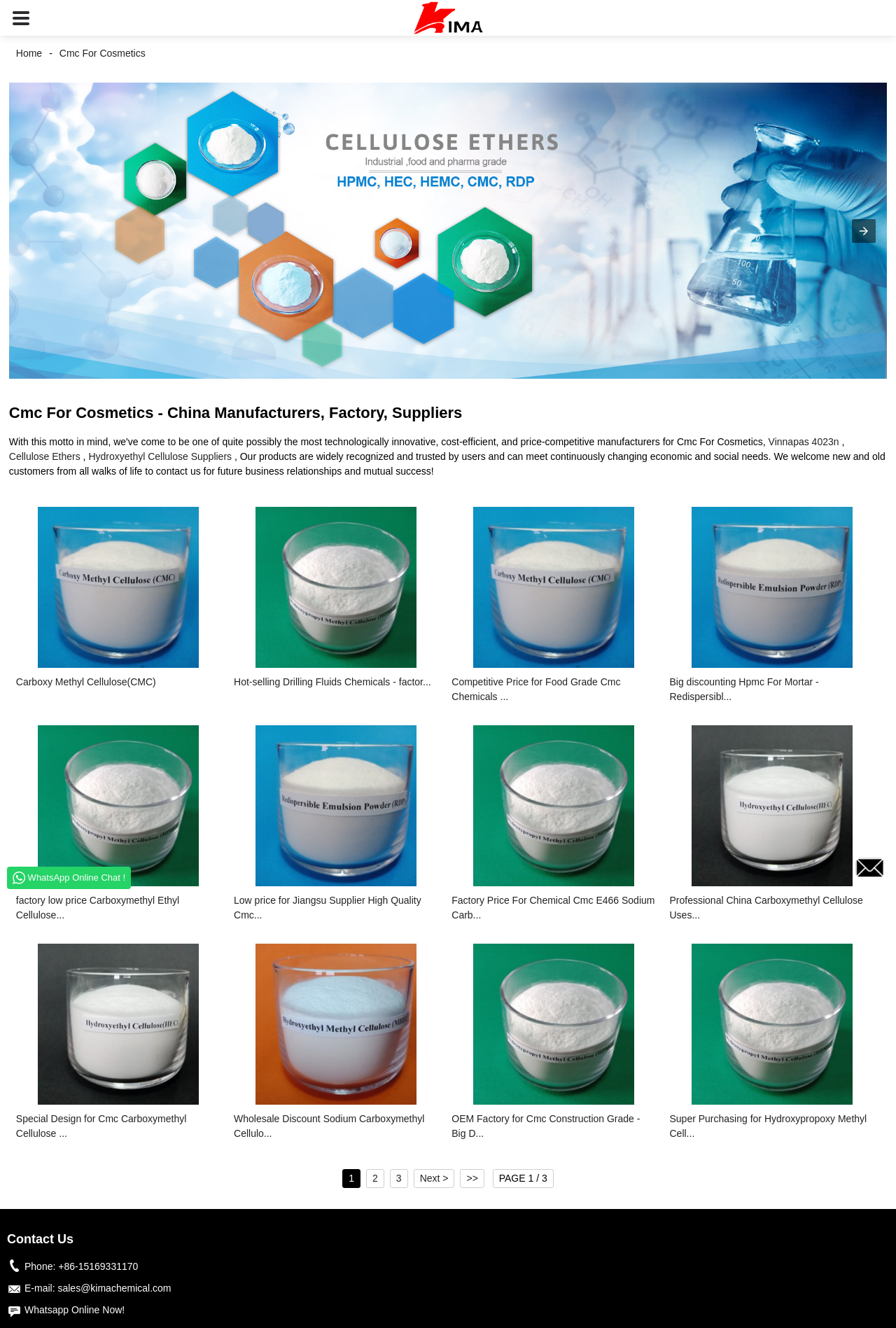What is the contact phone number?
Based on the visual, give a brief answer using one word or a short phrase.

+86-15169331170